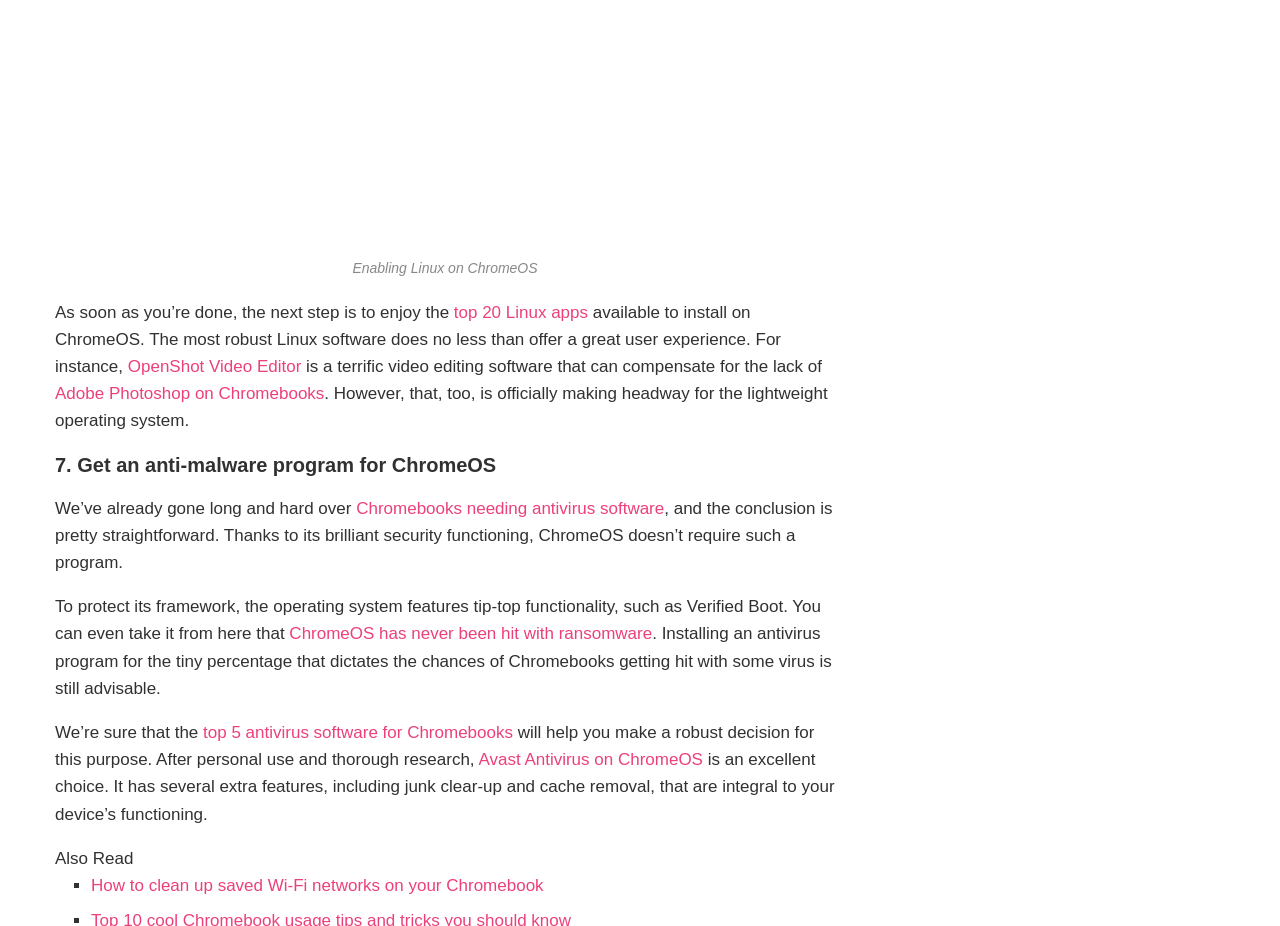Please identify the bounding box coordinates of the area I need to click to accomplish the following instruction: "Check out the article about Adobe Photoshop on Chromebooks".

[0.043, 0.431, 0.253, 0.451]